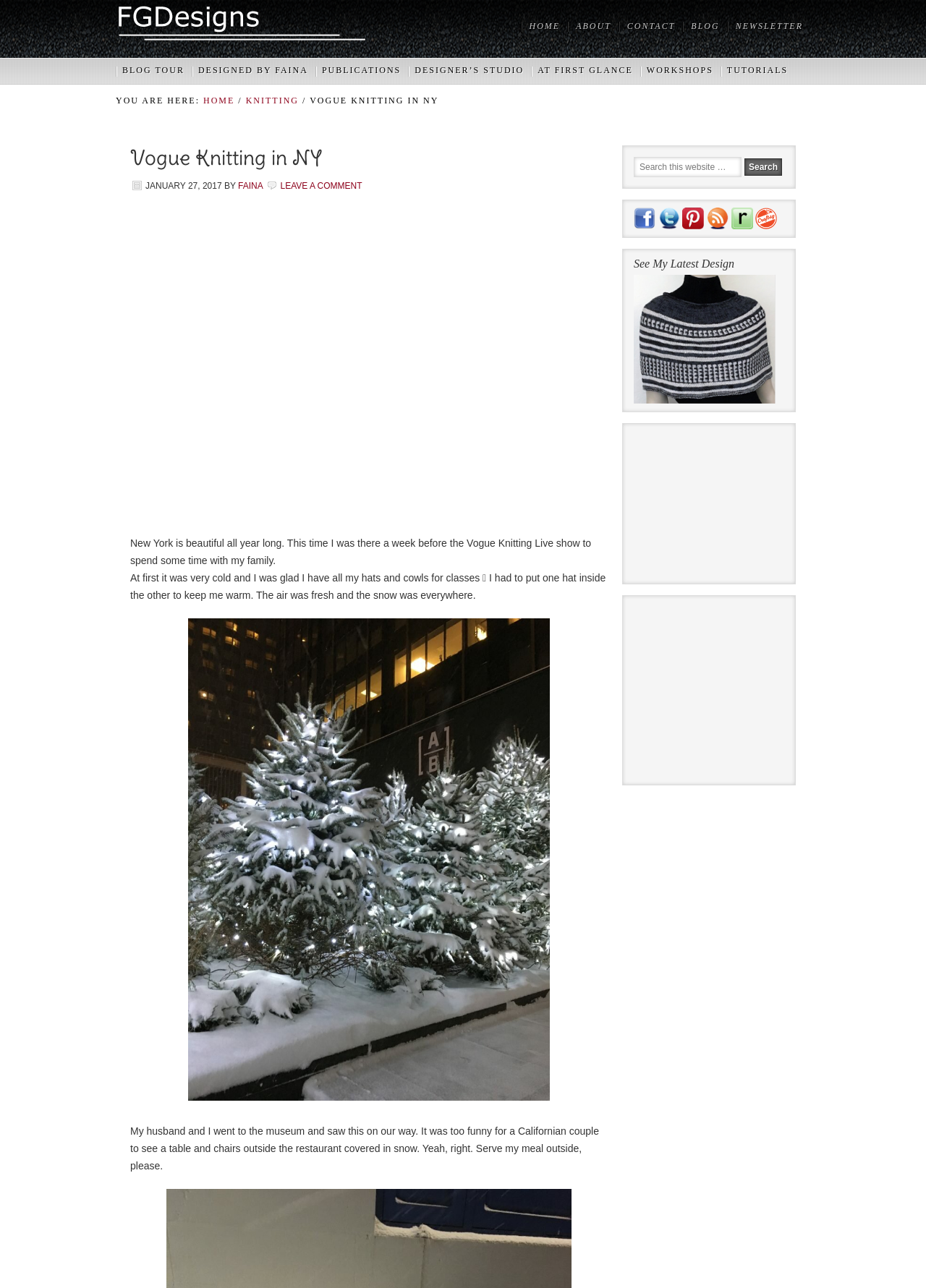Create a detailed description of the webpage's content and layout.

The webpage is about Vogue Knitting in NY, with a focus on Faina's knitting mode. At the top, there is a navigation menu with links to "HOME", "ABOUT", "CONTACT", "BLOG", and "NEWSLETTER". Below this menu, there are additional links to "BLOG TOUR", "DESIGNED BY FAINA", "PUBLICATIONS", "DESIGNER'S STUDIO", "AT FIRST GLANCE", "WORKSHOPS", and "TUTORIALS".

On the left side, there is a breadcrumb trail showing the current location, "Vogue Knitting in NY", with a link to "HOME" and "KNITTING". Above this, there is a heading "Vogue Knitting in NY" and a date "JANUARY 27, 2017" with a link to the author "FAINA".

The main content of the page is a blog post with three paragraphs of text. The first paragraph talks about the author's trip to New York, where they spent time with their family before the Vogue Knitting Live show. The second paragraph describes the cold weather and the author's need for warm clothing. The third paragraph is about a humorous encounter with a snow-covered table and chairs outside a restaurant.

On the right side, there is a search bar with a textbox and a "Search" button. Below this, there are several images, including three small images and a larger image. There is also a link to "See My Latest Design" with a larger image below it. Additionally, there are two iframes, possibly containing videos or other interactive content.